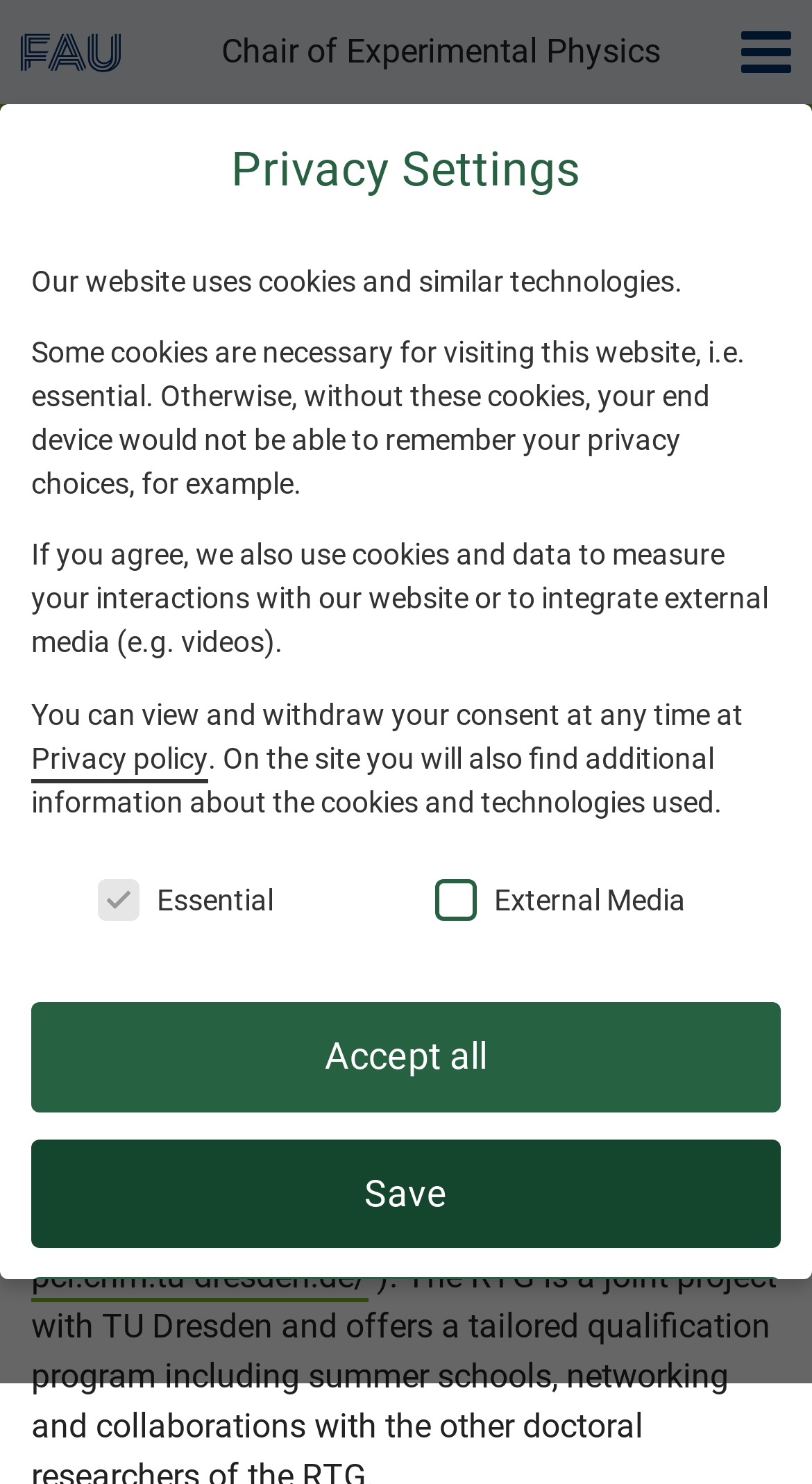Can you extract the primary headline text from the webpage?

Open PhD position